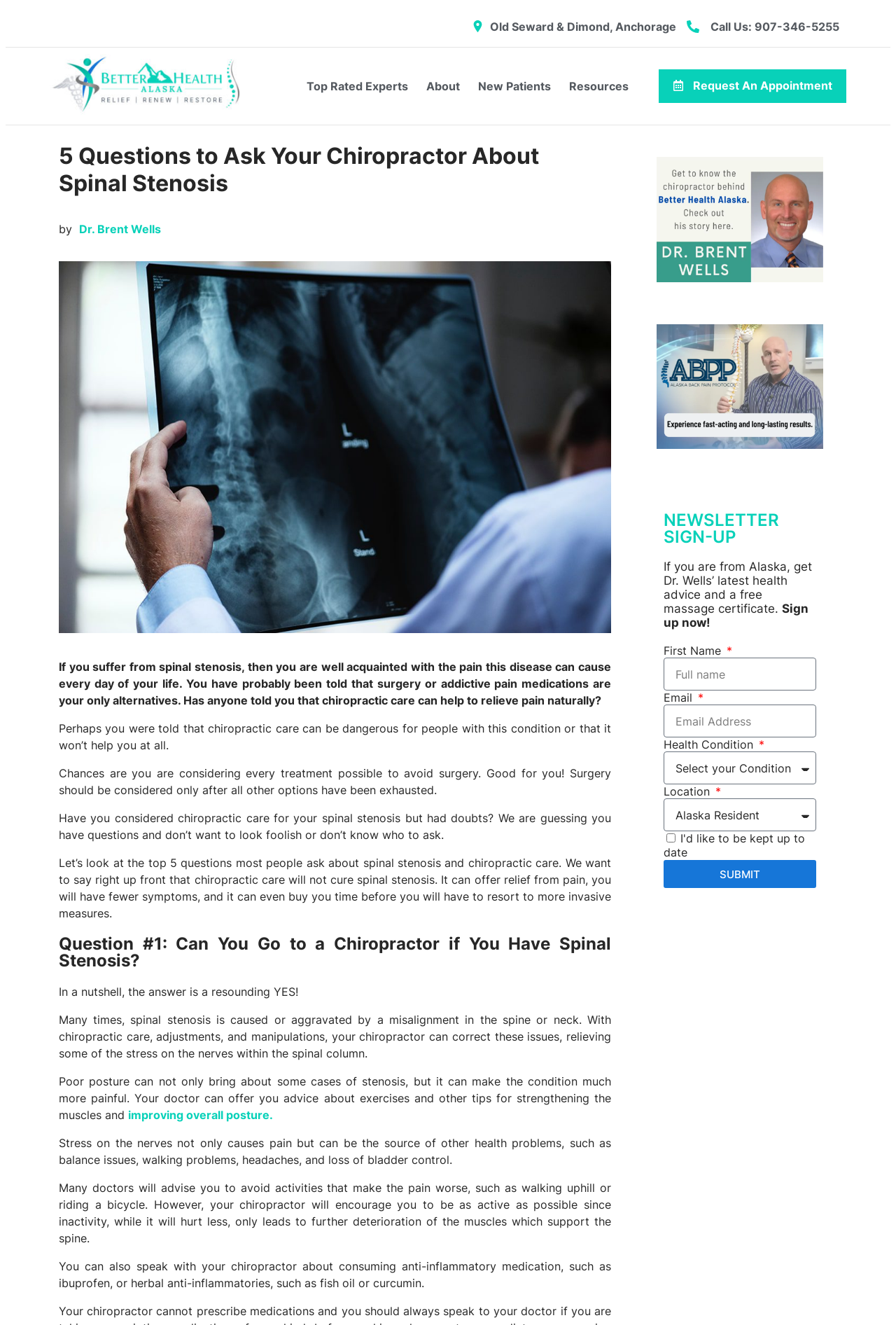Generate a detailed explanation of the webpage's features and information.

This webpage is about spinal stenosis and chiropractic care. At the top, there is a logo of Better Health Alaska and a navigation menu with links to the homepage, Top Rated Experts, About, New Patients, and Resources. Below the navigation menu, there is a heading "5 Questions to Ask Your Chiropractor About Spinal Stenosis" and an image related to the topic.

The main content of the webpage is divided into sections, each addressing a question about spinal stenosis and chiropractic care. The first question is "Can You Go to a Chiropractor if You Have Spinal Stenosis?" and the answer is yes. The text explains that chiropractic care can relieve pain and symptoms by correcting misalignments in the spine or neck.

The webpage also features a section about Dr. Brent Wells, with a portrait photo and a link to his bio page. There is another photo of Dr. Wells holding a spine anatomy dummy with the logo of Alaska Back Pain Protocol.

On the right side of the webpage, there is a section for newsletter sign-up, where visitors can enter their first name, email, health condition, and location to receive Dr. Wells' latest health advice and a free massage certificate.

At the bottom of the webpage, there is a call-to-action button "Request An Appointment" and a link to the homepage.